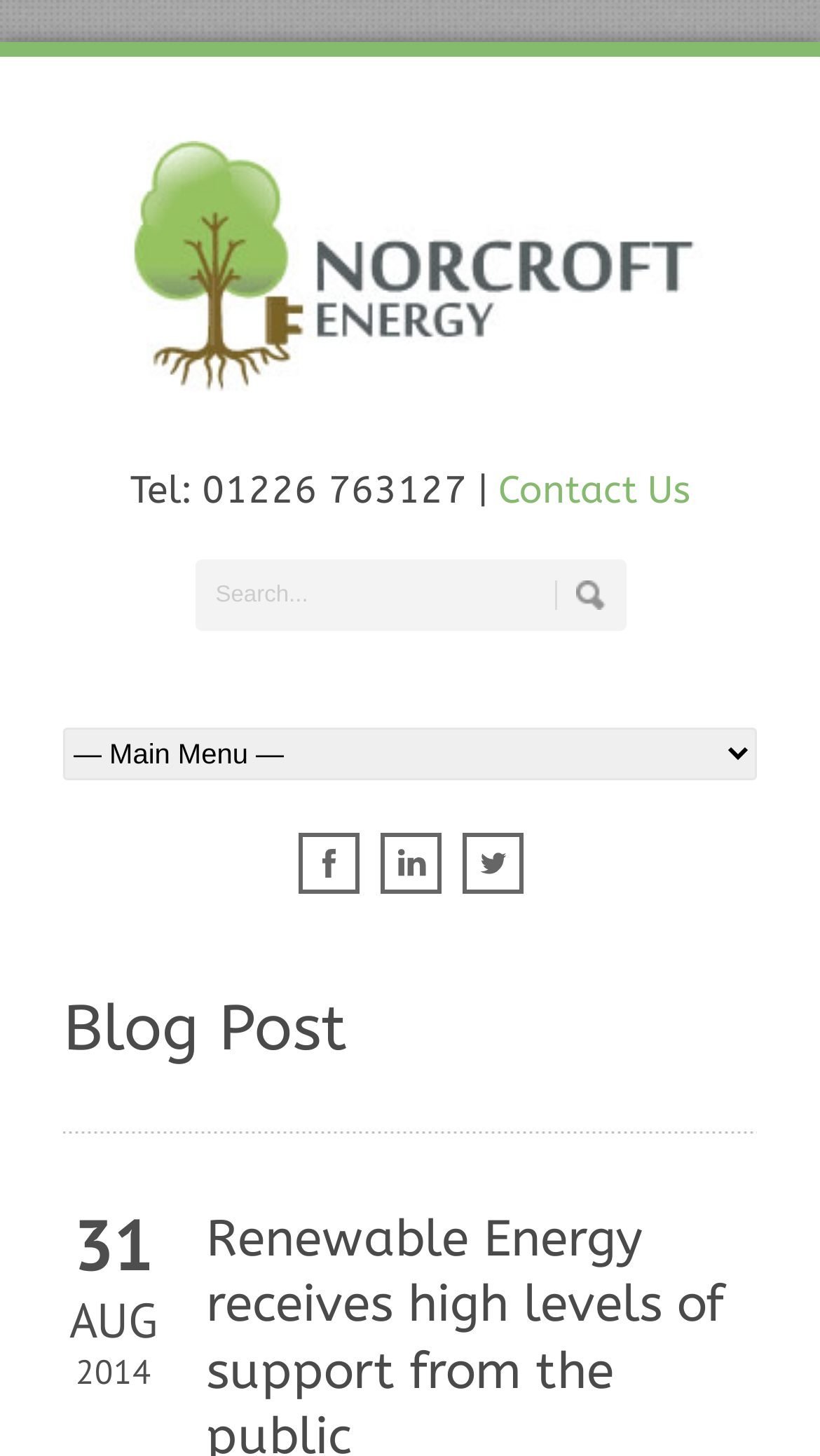Based on the description "alt="linkedin"", find the bounding box of the specified UI element.

[0.463, 0.596, 0.537, 0.618]